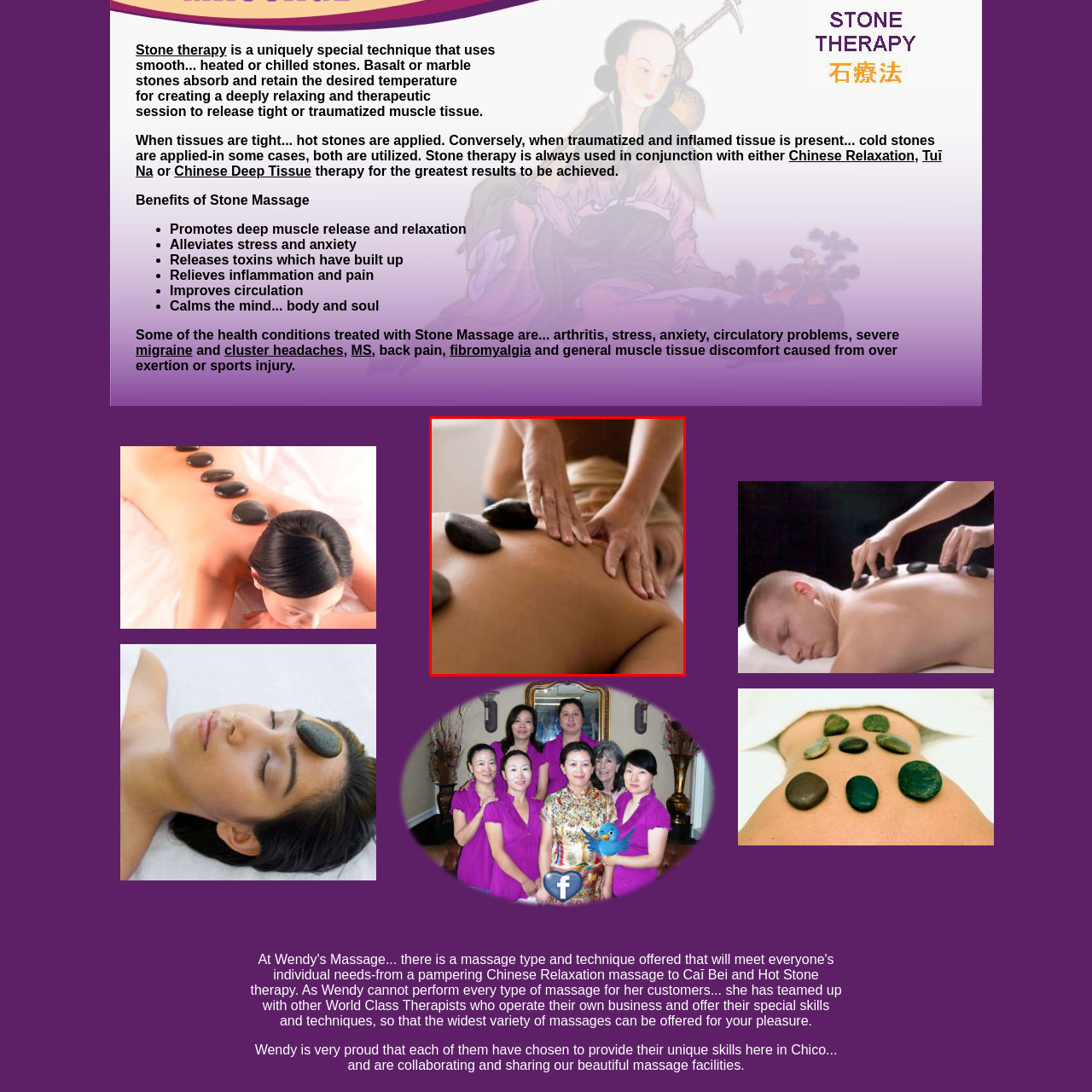Elaborate on the image contained within the red outline, providing as much detail as possible.

The image captures a serene moment of a stone massage therapy session. A skilled therapist is gently applying pressure to the back of a client, who is lying on a treatment table. Smooth, heated stones are strategically placed on the client's back, providing therapeutic benefits. This ancient technique promotes deep muscle release and relaxation, alleviating stress and anxiety while improving circulation. The warm stones help soothe tight or traumatized muscle tissue, making it an effective treatment for various health conditions, such as arthritis, back pain, and muscle discomfort. The ambiance suggests a tranquil environment, enhancing the overall relaxation experience.